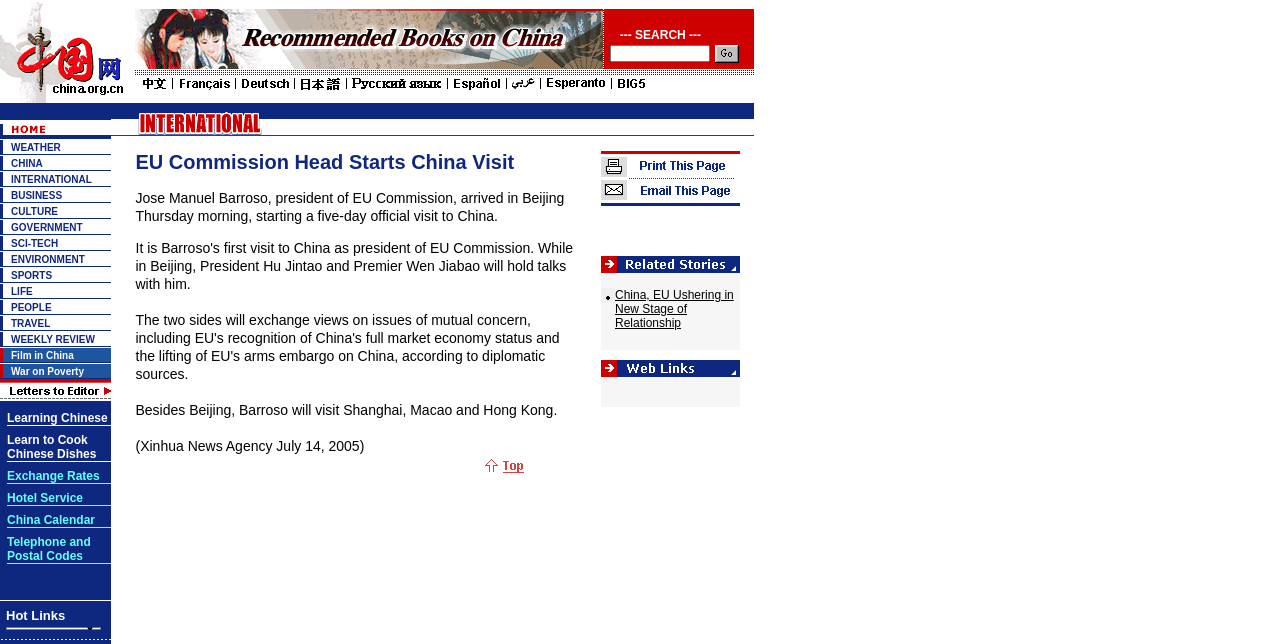Give a concise answer of one word or phrase to the question: 
What is the layout of the webpage?

Table-based